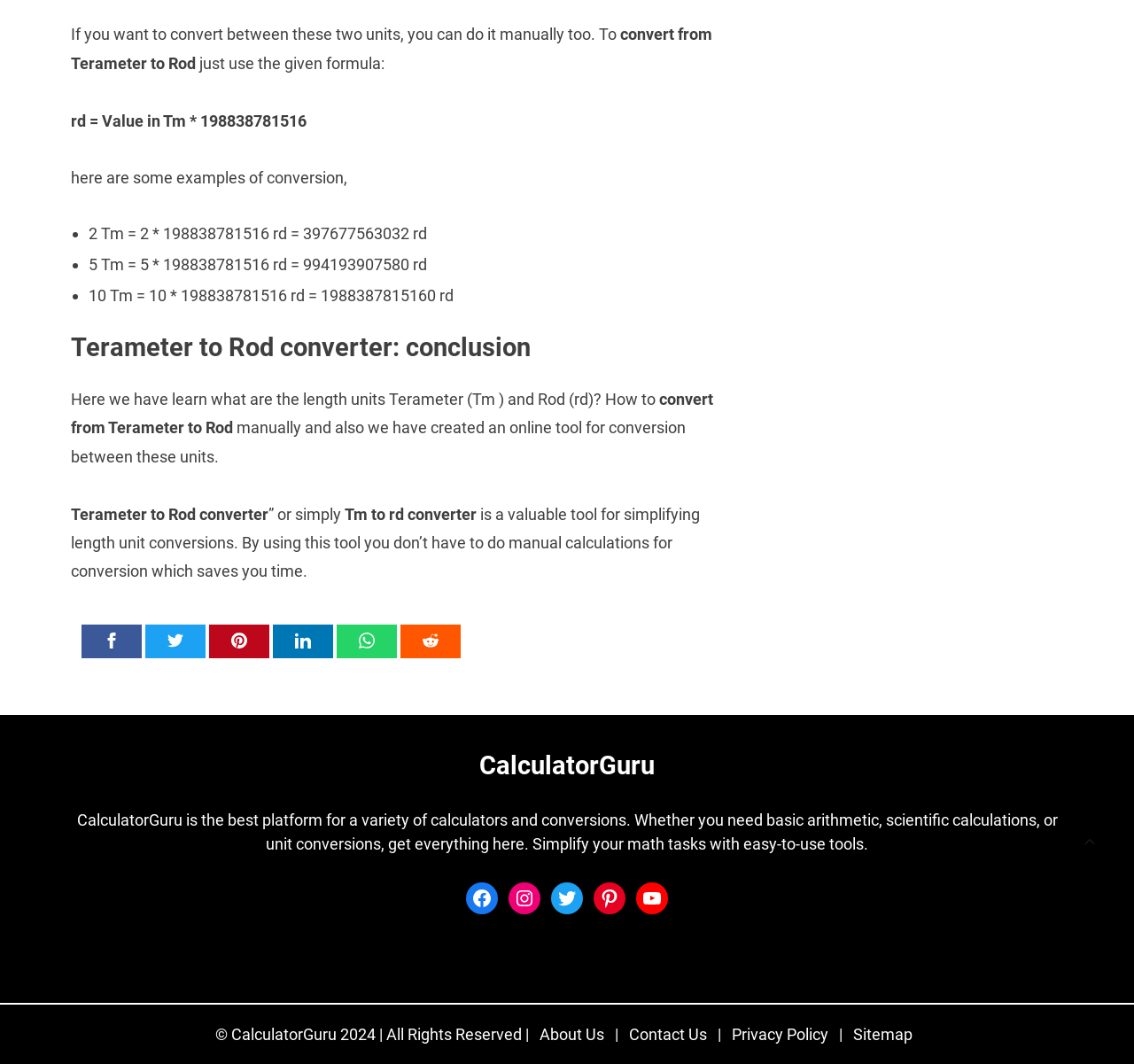Point out the bounding box coordinates of the section to click in order to follow this instruction: "Click on the 'About Us' link".

[0.475, 0.963, 0.532, 0.981]